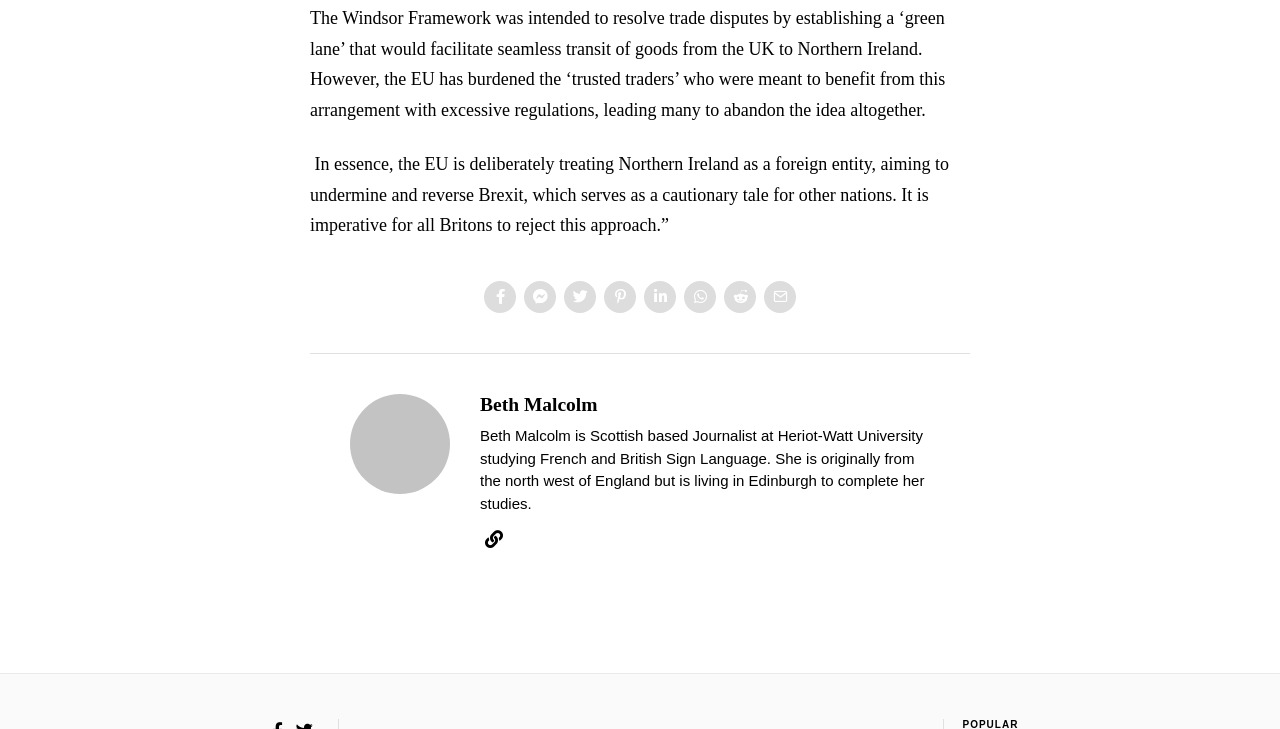Pinpoint the bounding box coordinates of the clickable area needed to execute the instruction: "Read Beth Malcolm's profile". The coordinates should be specified as four float numbers between 0 and 1, i.e., [left, top, right, bottom].

[0.375, 0.586, 0.722, 0.702]